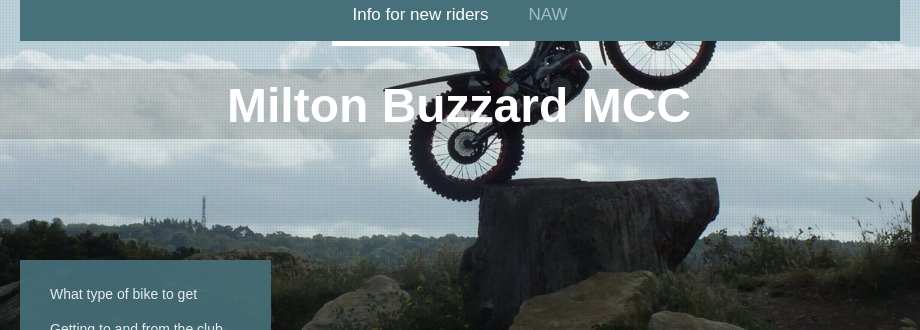What is the scenery like in the background?
Based on the image, answer the question with as much detail as possible.

The backdrop of the image features a scenic landscape with rolling hills and vegetation, emphasizing the adventurous spirit of the motorcycle club and its activities.